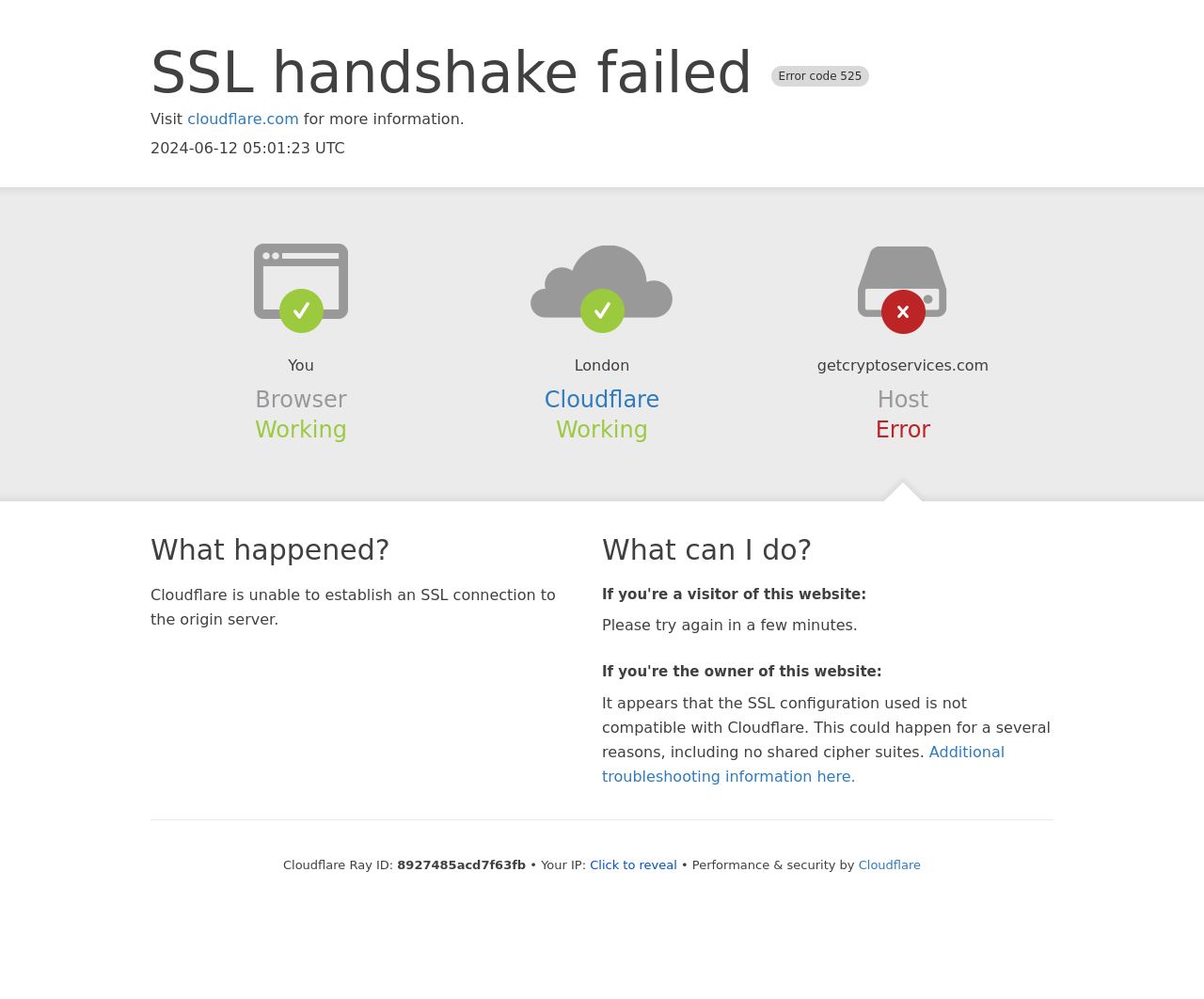Please reply to the following question using a single word or phrase: 
What should a visitor of this website do?

Try again in a few minutes